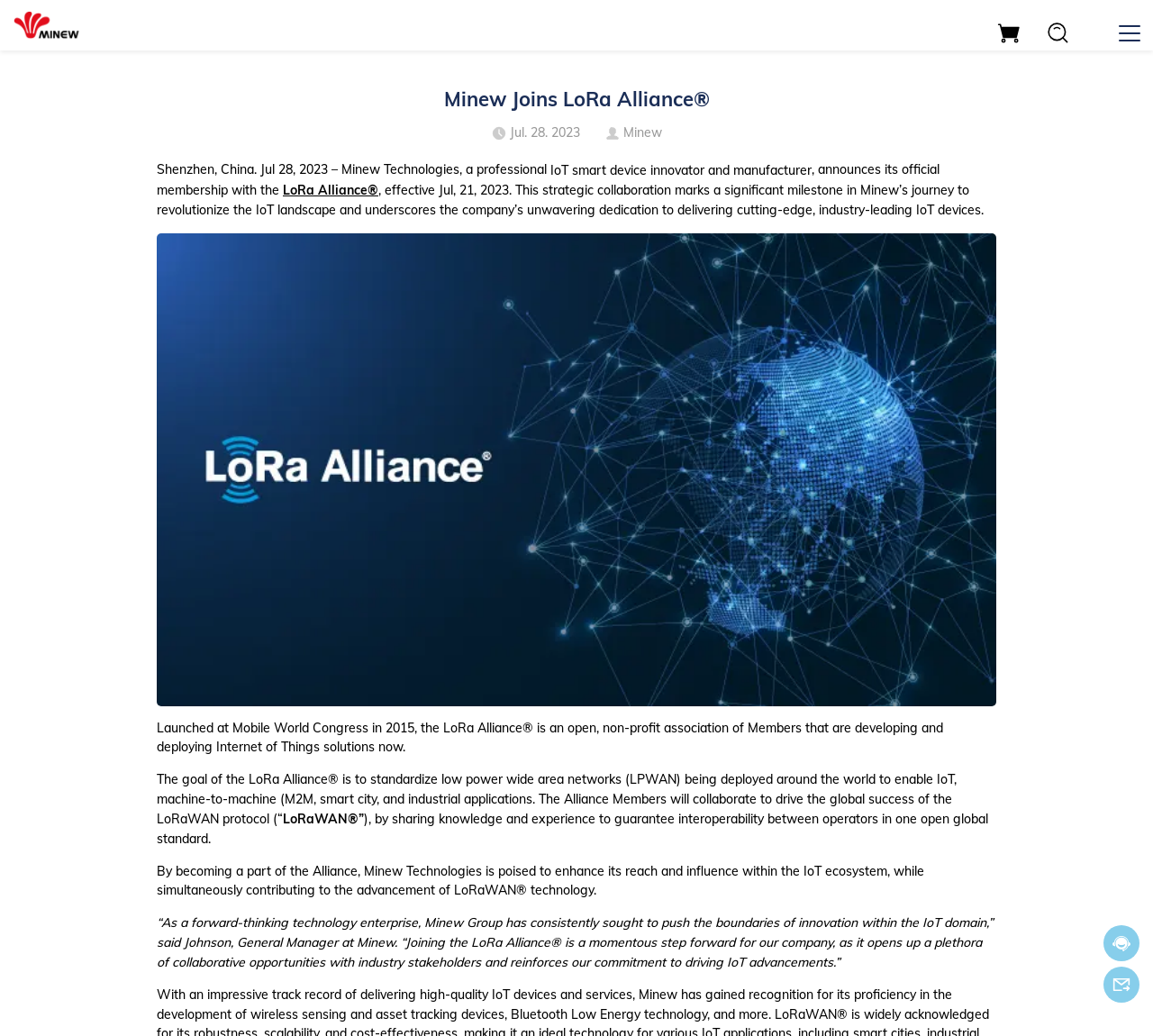What is the date of the announcement?
Use the information from the screenshot to give a comprehensive response to the question.

The date of the announcement is mentioned in the text as 'Jul. 28. 2023', which is the date when Minew Technologies announced its official membership with the LoRa Alliance.